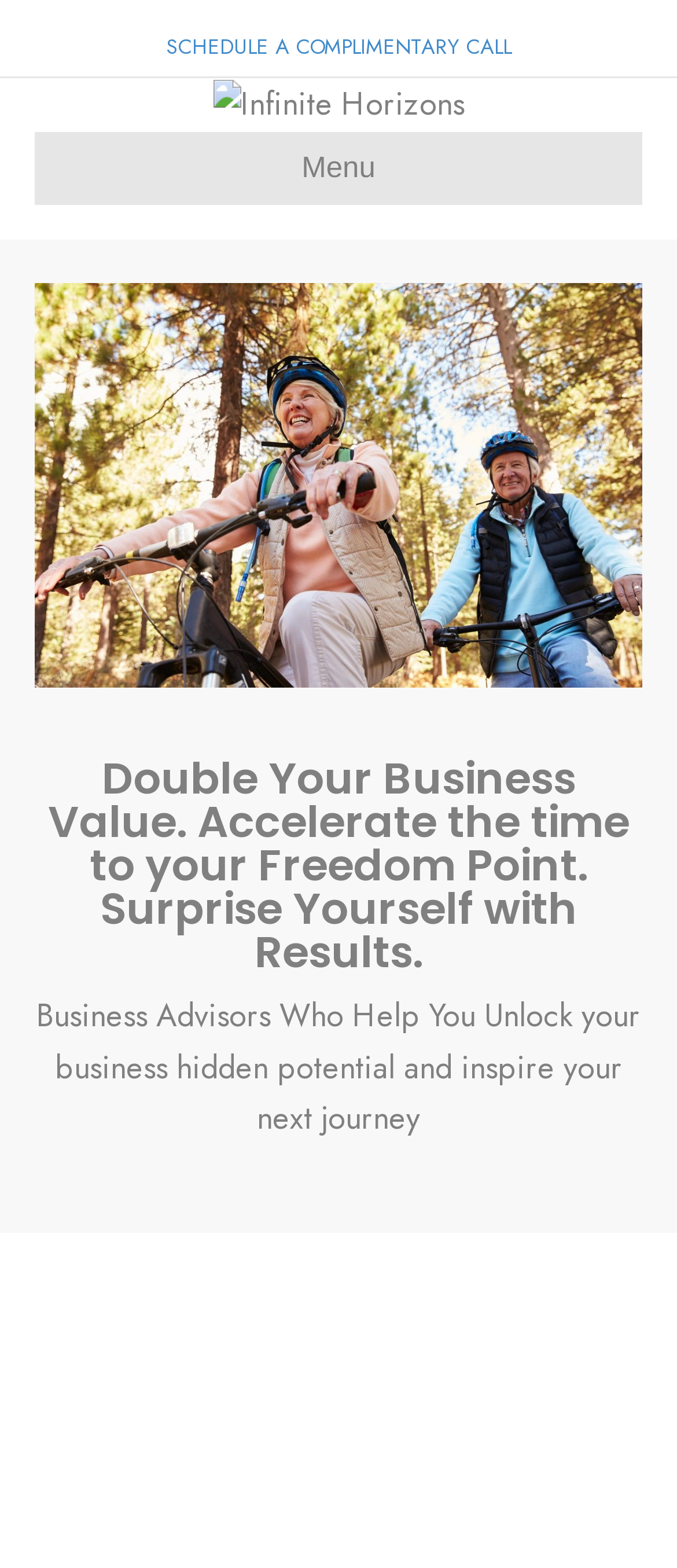What is the call-to-action on the webpage?
Based on the image, answer the question in a detailed manner.

The call-to-action on the webpage is to 'SCHEDULE A COMPLIMENTARY CALL', which is a prominent link element on the page, suggesting that the website wants visitors to take this action.